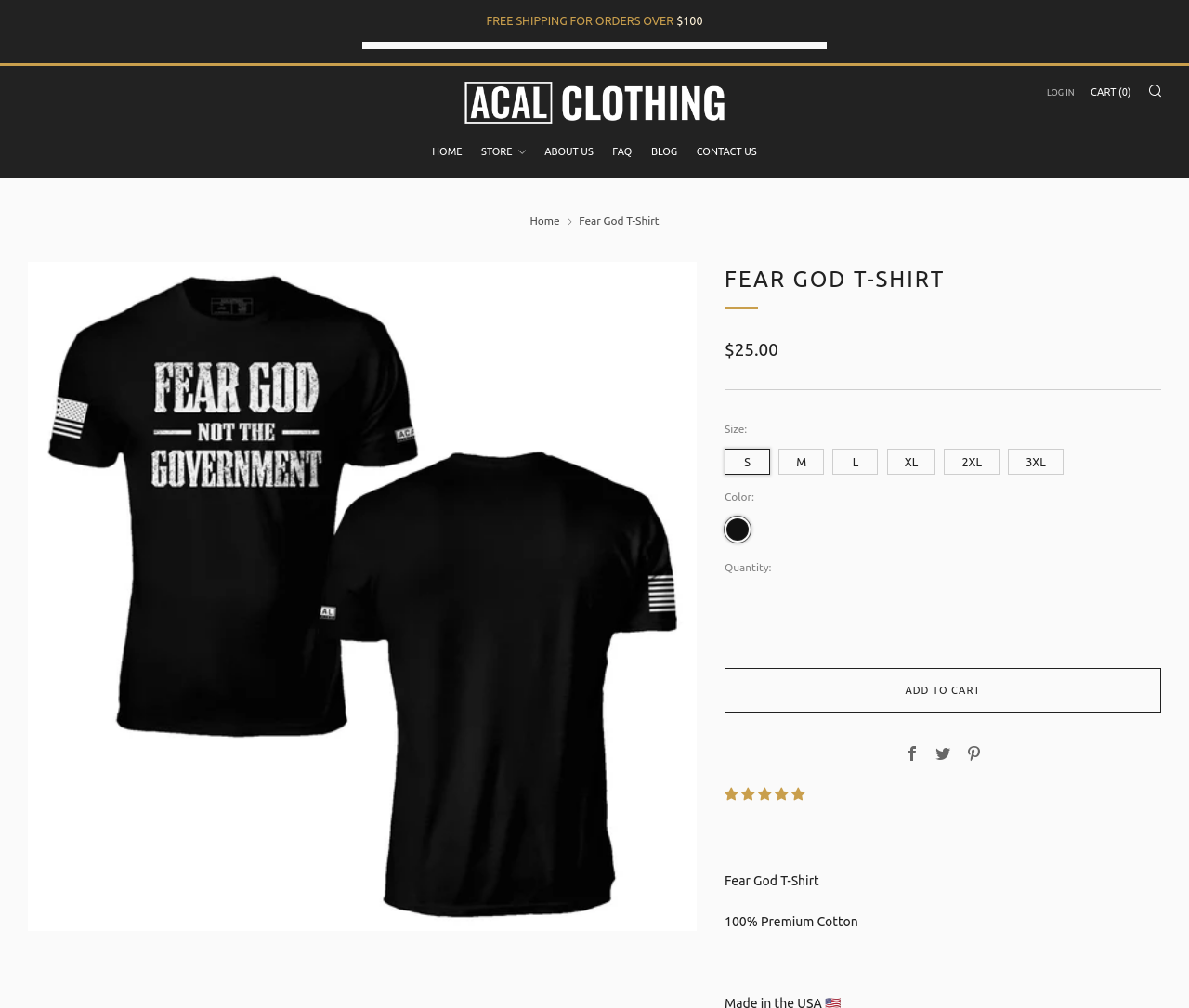Detail the features and information presented on the webpage.

This webpage is about a product, specifically a "Fear God T-Shirt" made of 100% premium cotton, as indicated by the meta description. The page has a navigation menu at the top with links to "HOME", "STORE", "ABOUT US", "FAQ", "BLOG", "CONTACT US", "LOG IN", "CART (0)", and "SEARCH". 

Below the navigation menu, there is a breadcrumbs section showing the current page's location, with links to "Home" and the product name "Fear God T-Shirt". 

The main content of the page is divided into two sections. On the left side, there is a large image of the "Fear God T-Shirt" taking up most of the vertical space. On the right side, there is a section with product details, including the product name "FEAR GOD T-SHIRT" in a heading, followed by the regular price of "$25.00". 

Below the price, there are options to select the size and color of the shirt. The size options are "S", "M", "L", "XL", and "2XL", with "S" being the default selection. The color options are "Black", with "Black" being the default selection. 

Further down, there is a "Quantity" field and an "ADD TO CART" button. The page also has social media links to Facebook, Twitter, and Pinterest, as well as a rating system with 4.86 stars. At the very bottom, there is a brief product description, mentioning that the shirt is made of 100% premium cotton.